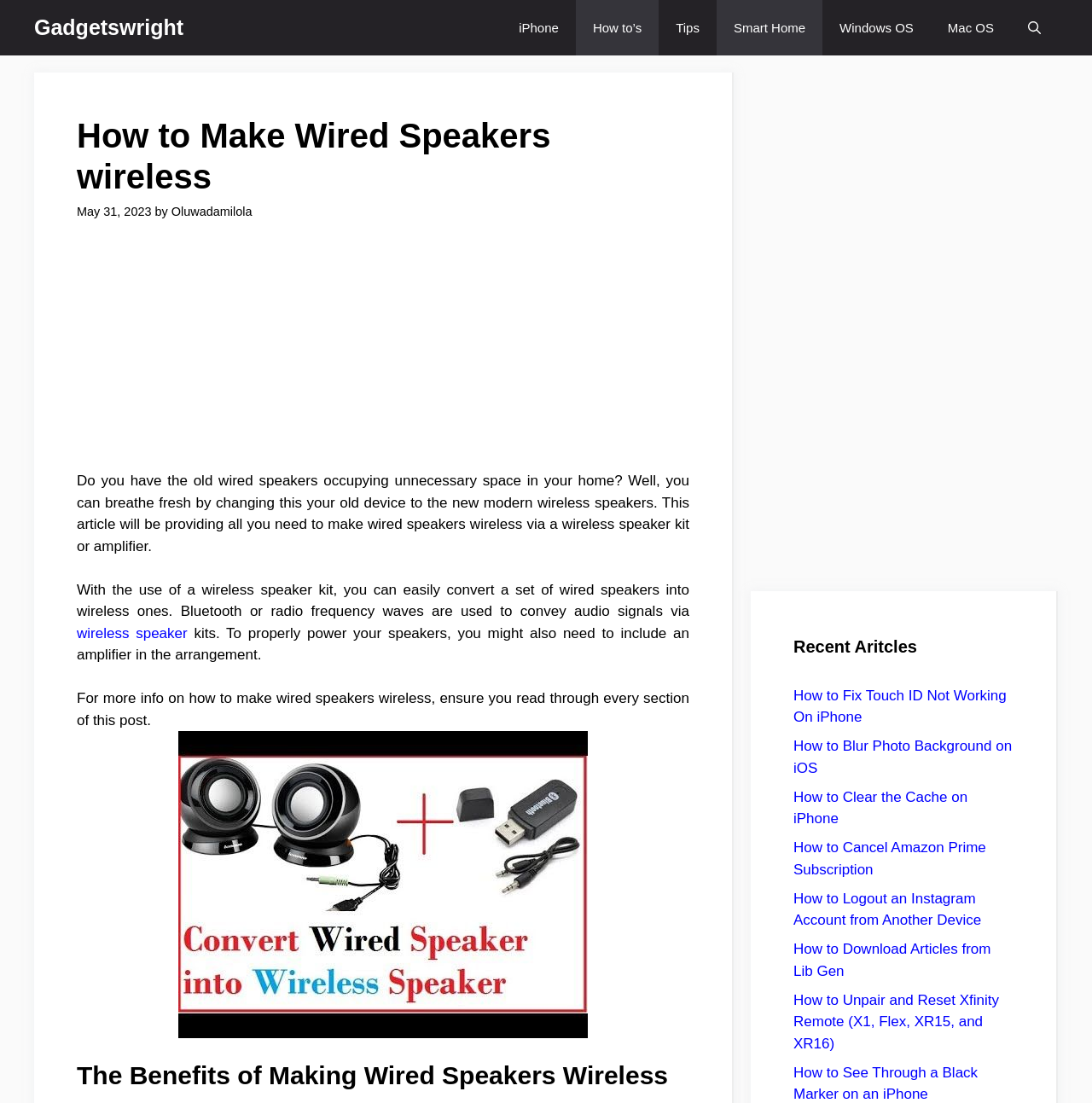What is the purpose of a wireless speaker kit?
Answer the question with a thorough and detailed explanation.

According to the webpage, a wireless speaker kit is used to convert a set of wired speakers into wireless ones, conveying audio signals via Bluetooth or radio frequency waves.